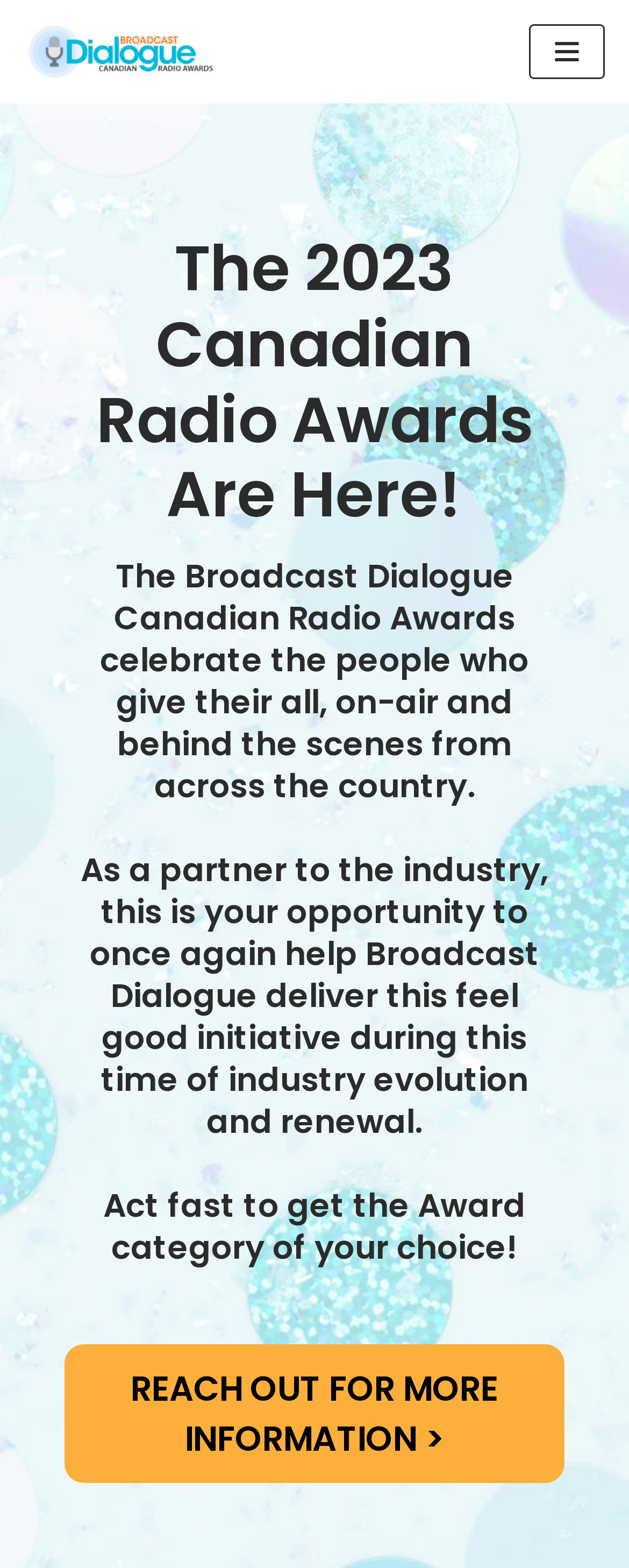How can one get more information about sponsorship?
Using the details from the image, give an elaborate explanation to answer the question.

The webpage provides a clear call to action for those interested in getting more information about sponsorship. The static text 'REACH OUT FOR MORE INFORMATION >' suggests that one can reach out to the organizers to get more details about the sponsorship opportunities.